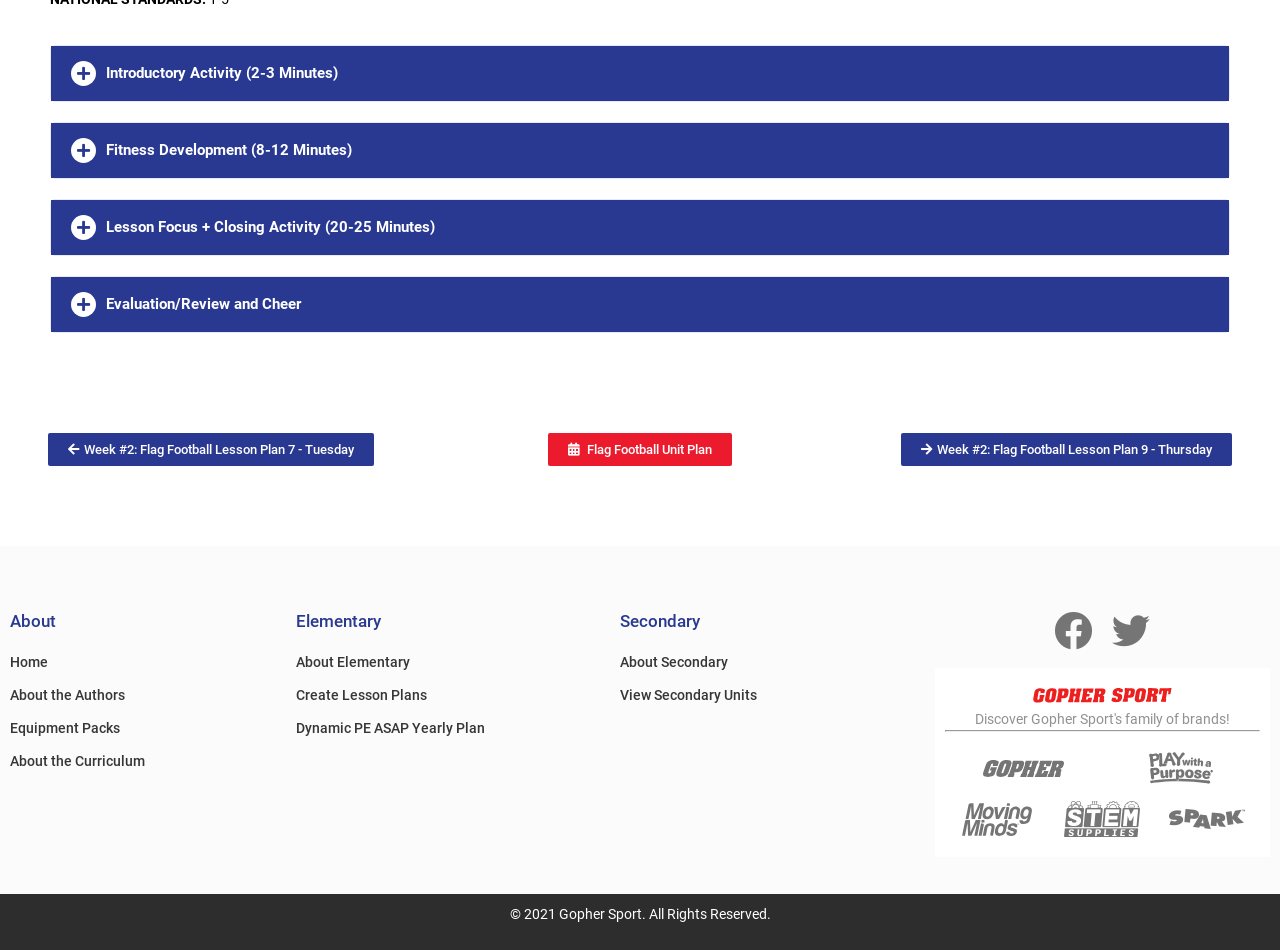Based on the element description About Secondary, identify the bounding box of the UI element in the given webpage screenshot. The coordinates should be in the format (top-left x, top-left y, bottom-right x, bottom-right y) and must be between 0 and 1.

[0.484, 0.688, 0.569, 0.705]